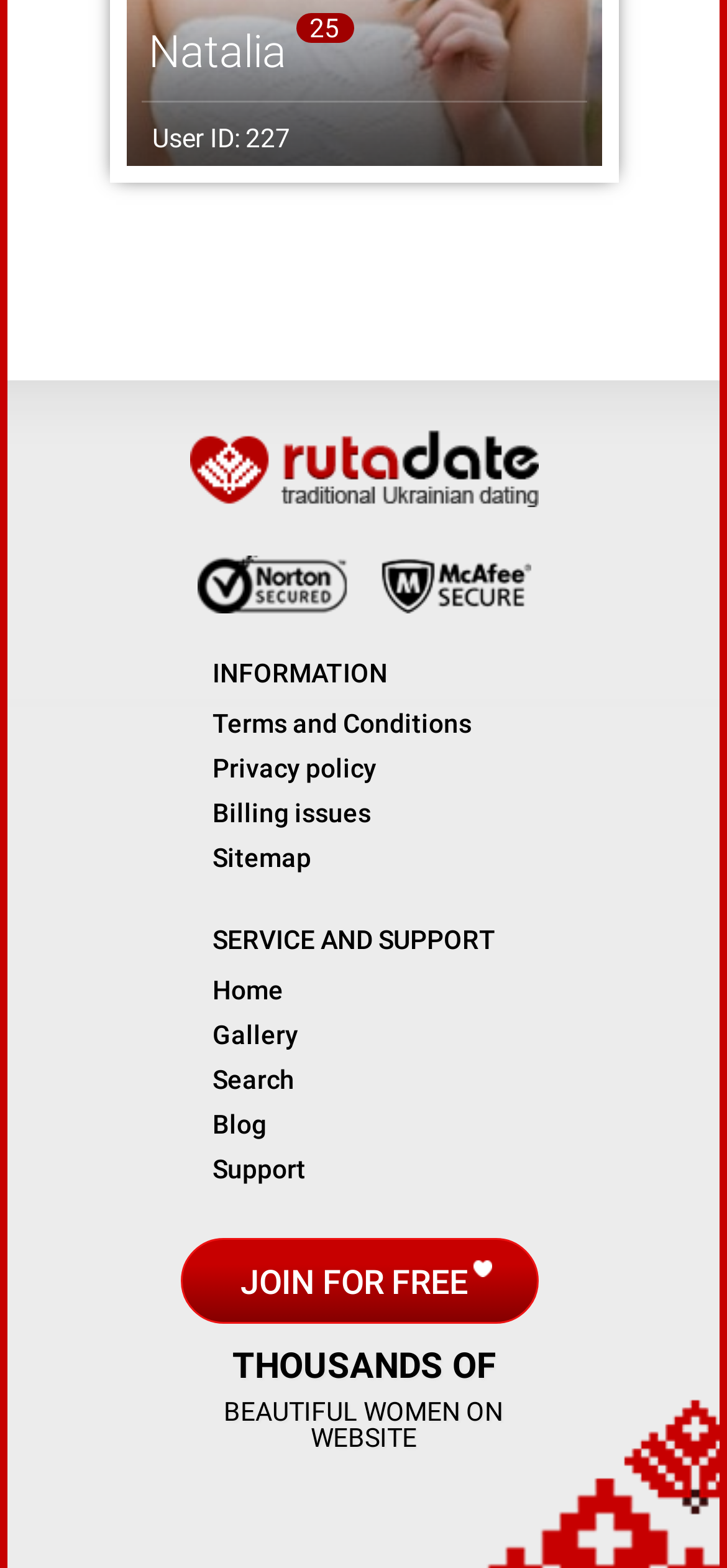What is the user ID of Natalia?
Based on the image content, provide your answer in one word or a short phrase.

227